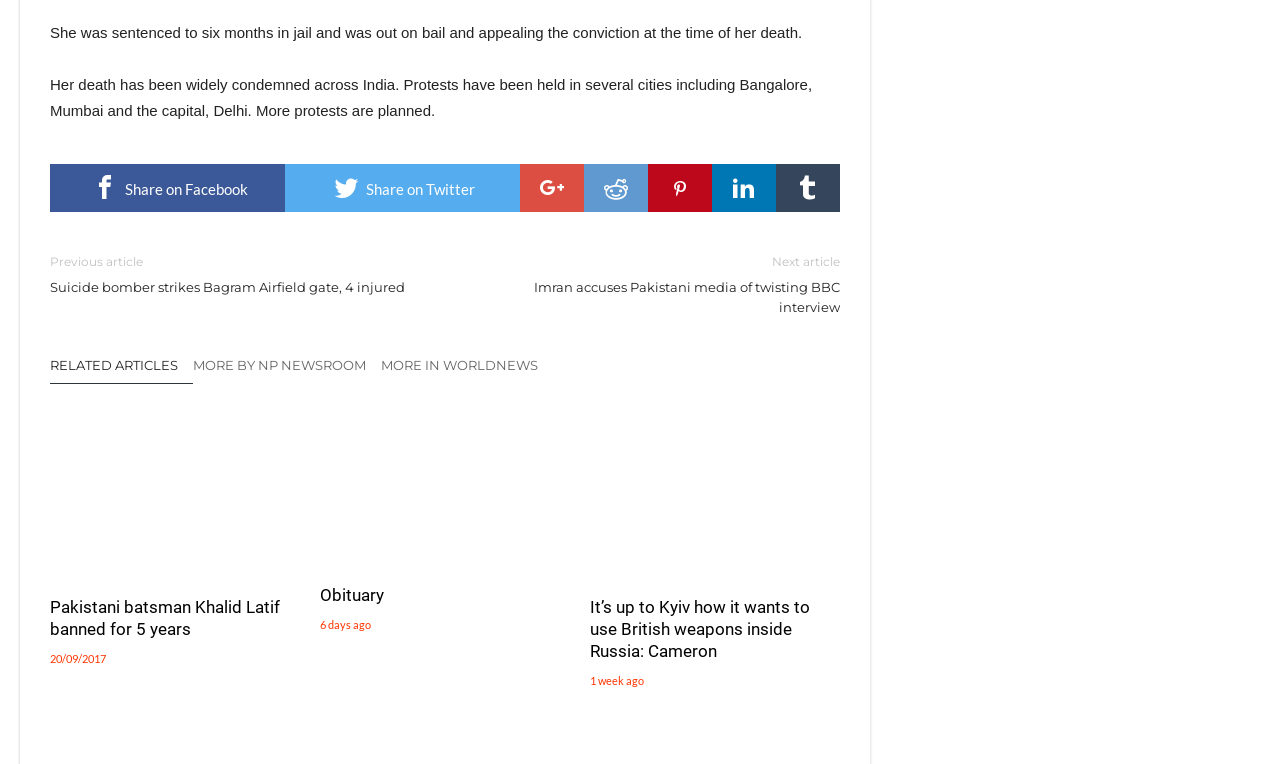Determine the bounding box for the described UI element: "Blog".

None